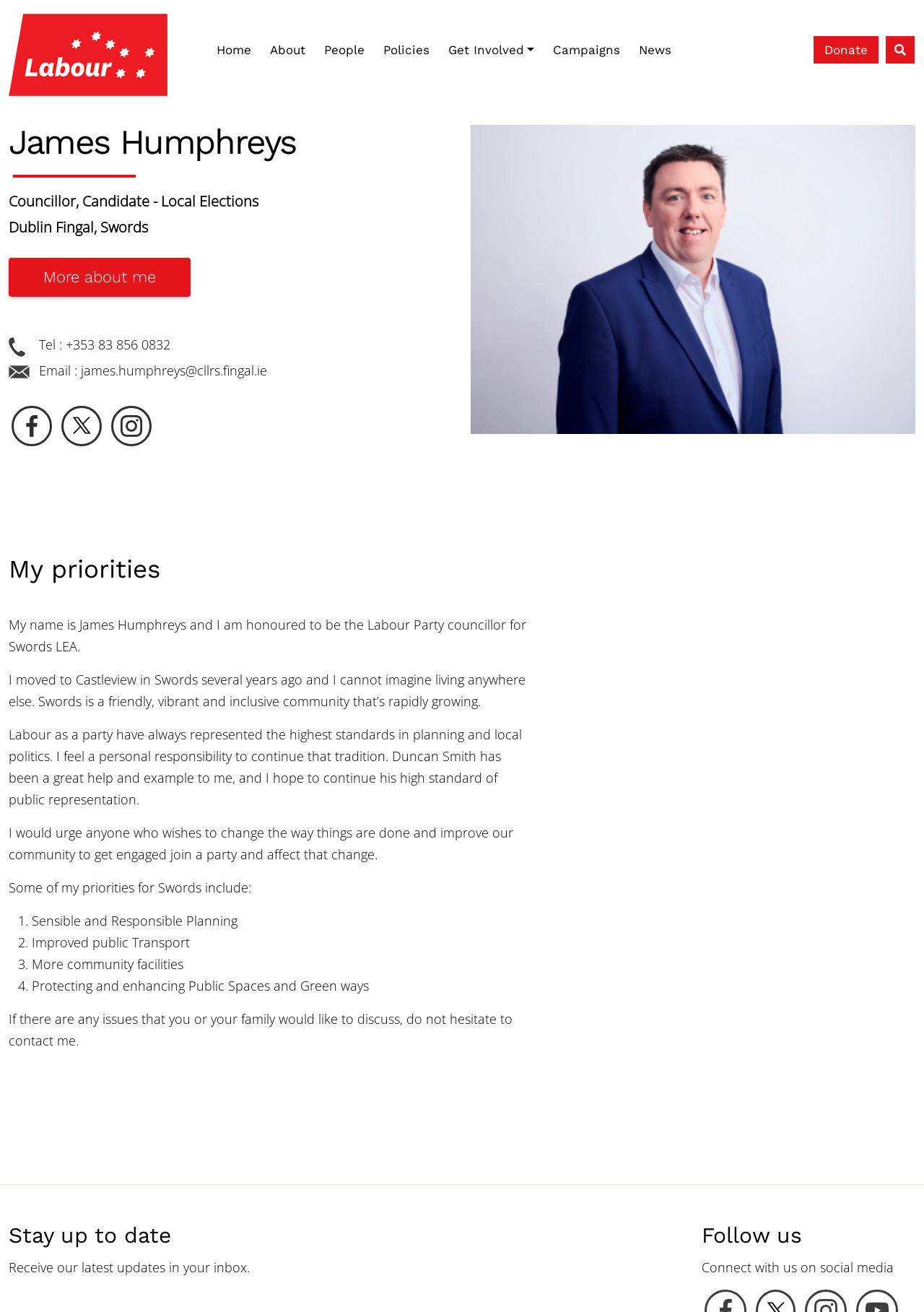What is the councillor's name?
Based on the screenshot, provide a one-word or short-phrase response.

James Humphreys